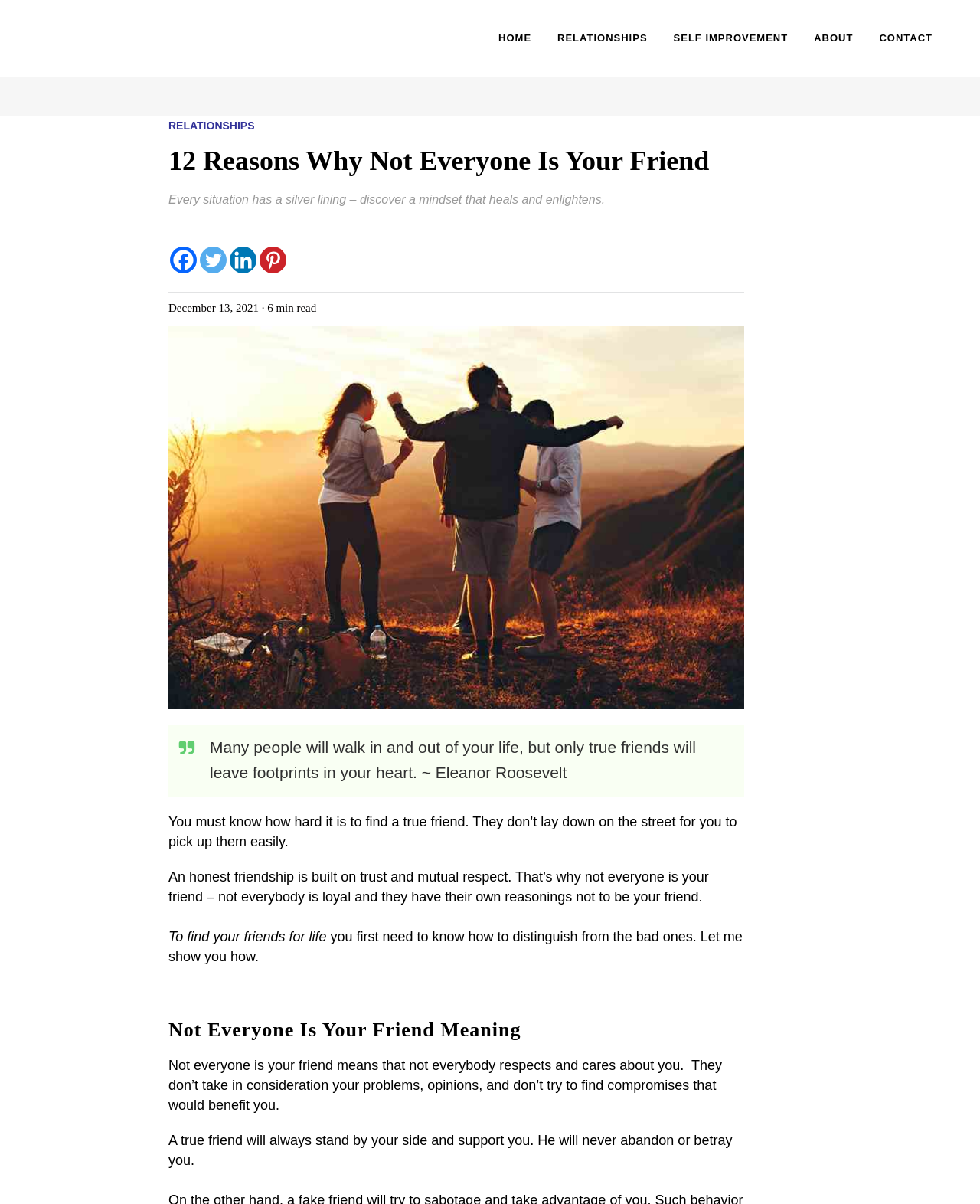Please identify the bounding box coordinates of the element's region that should be clicked to execute the following instruction: "share on Facebook". The bounding box coordinates must be four float numbers between 0 and 1, i.e., [left, top, right, bottom].

[0.173, 0.205, 0.201, 0.227]